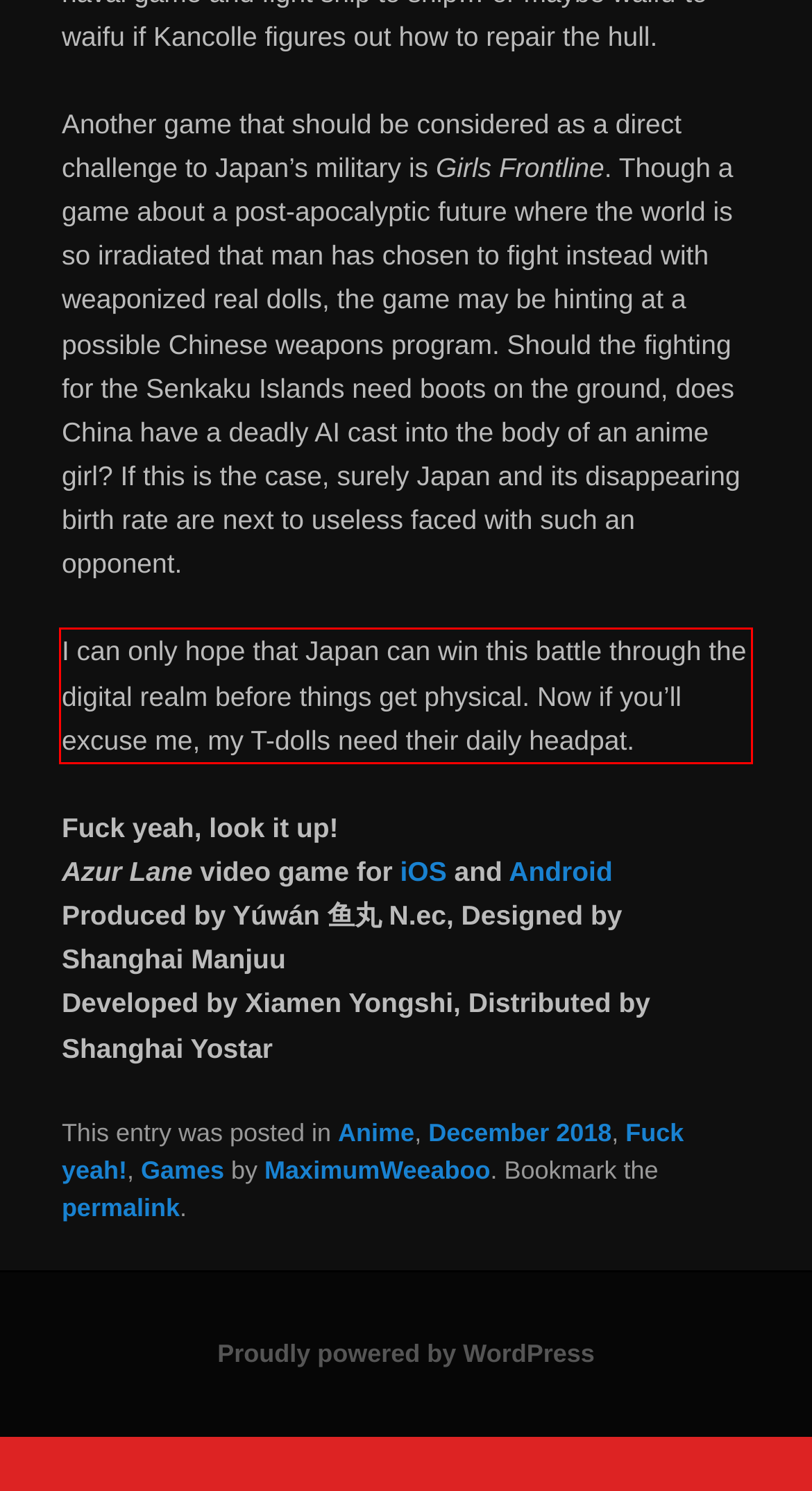Given a webpage screenshot with a red bounding box, perform OCR to read and deliver the text enclosed by the red bounding box.

I can only hope that Japan can win this battle through the digital realm before things get physical. Now if you’ll excuse me, my T-dolls need their daily headpat.